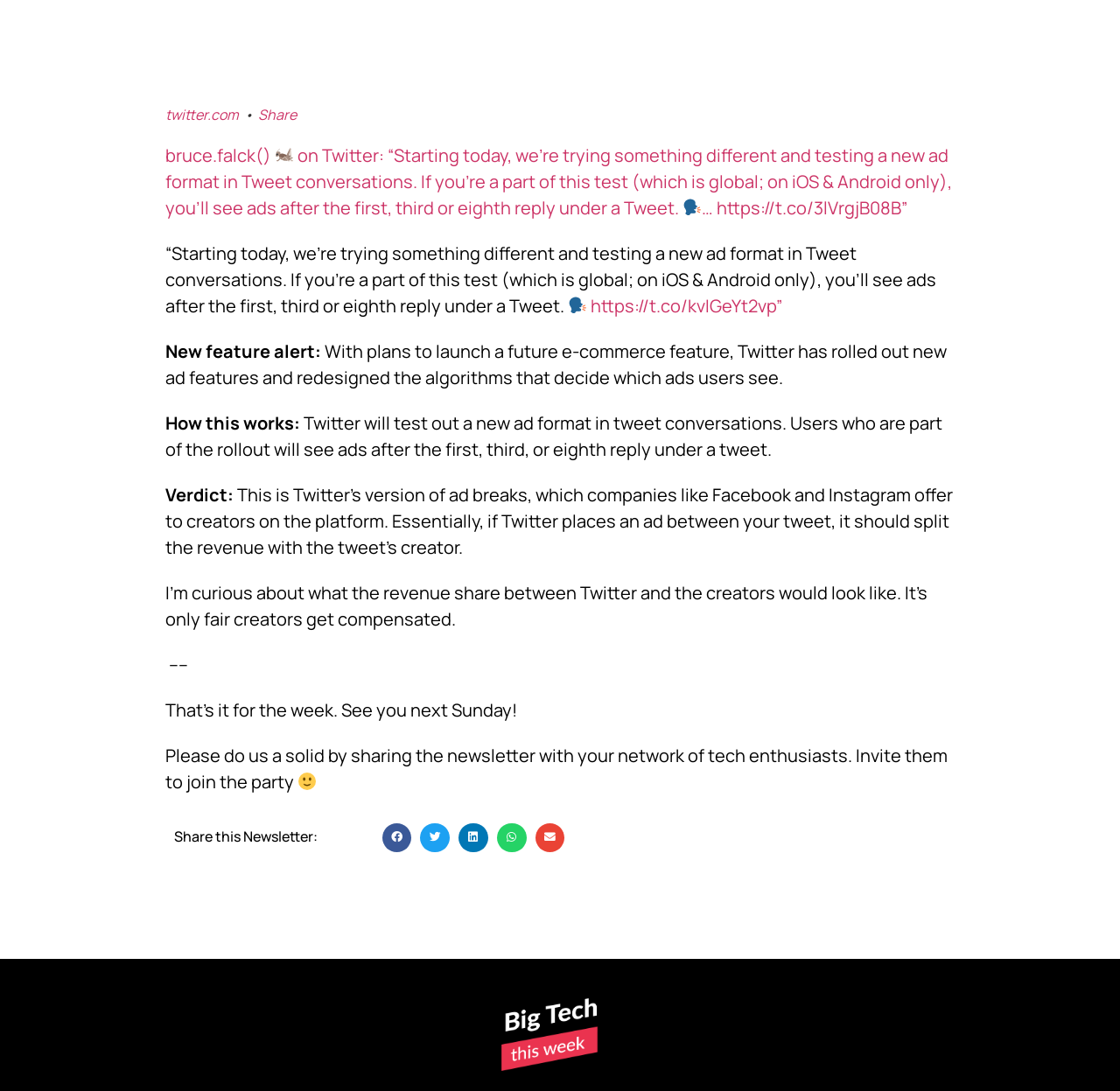Carefully examine the image and provide an in-depth answer to the question: What is the emoji at the end of the newsletter?

The emoji at the end of the newsletter is a smiling face 🙂, which is likely used to convey a friendly or approachable tone.